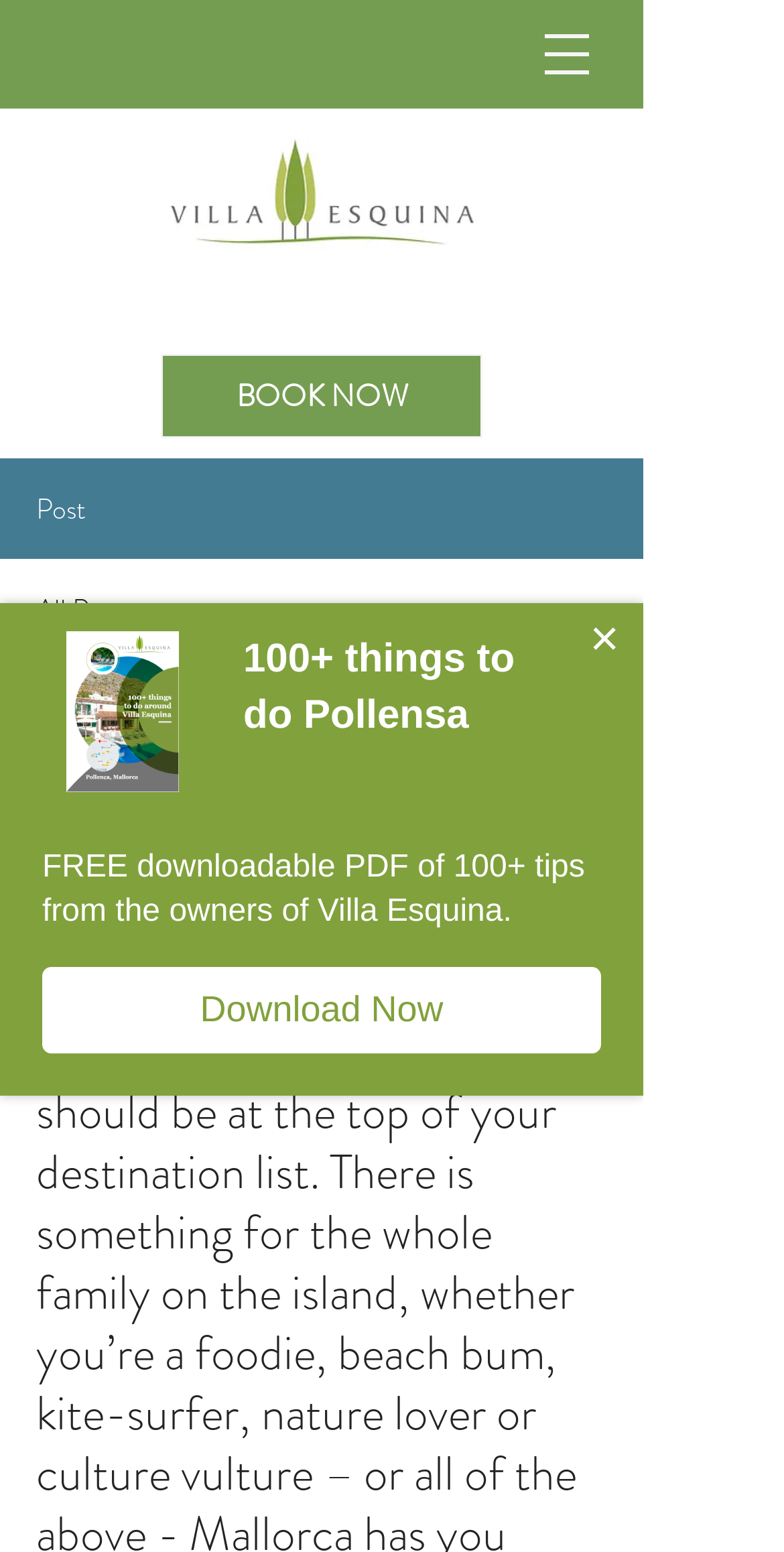Given the description of a UI element: "aria-label="More actions"", identify the bounding box coordinates of the matching element in the webpage screenshot.

[0.738, 0.485, 0.8, 0.516]